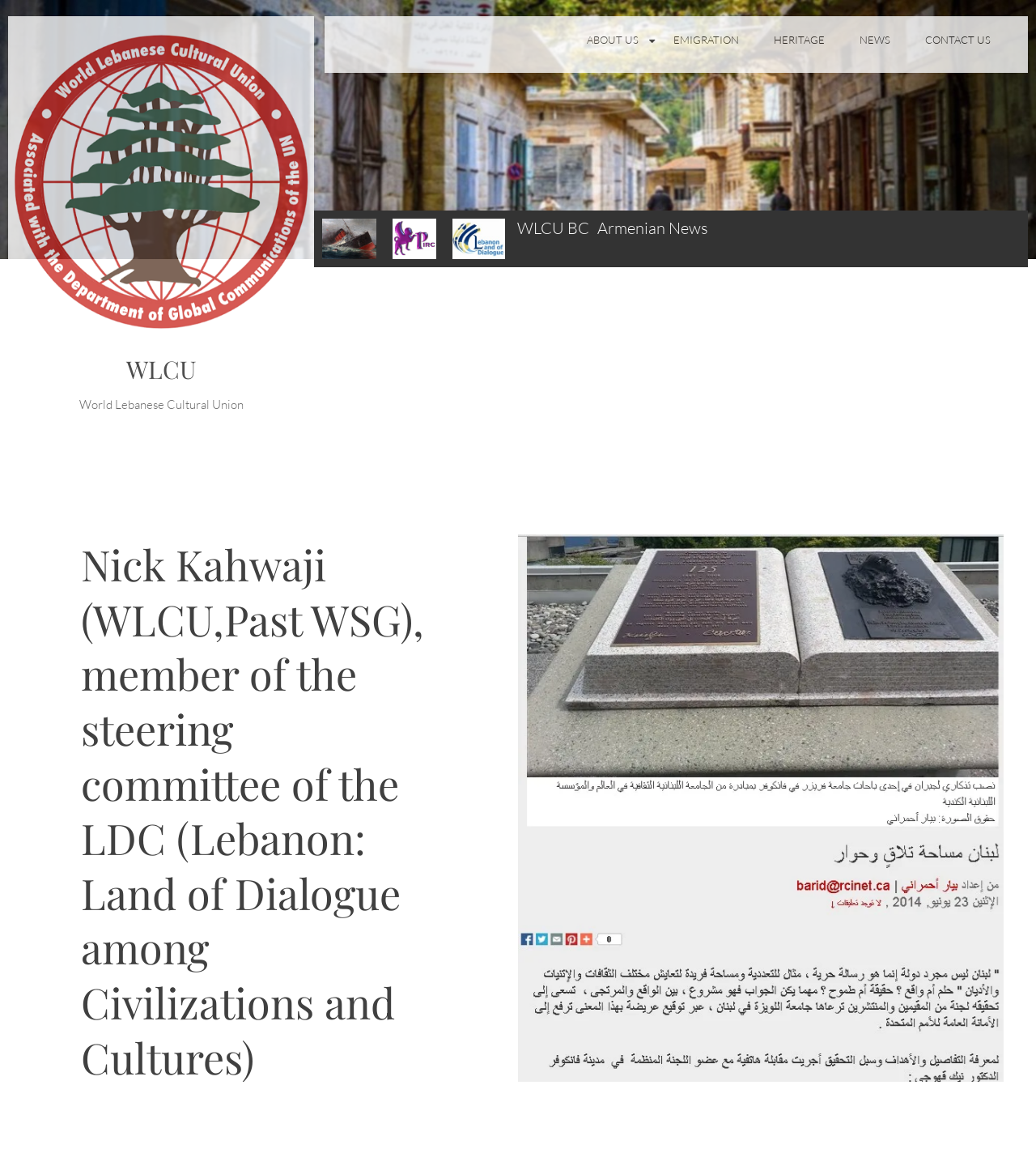What is the topic of the article with the heading 'Interview with Dr Nick Kahwaji'
Please provide a single word or phrase answer based on the image.

Lebanon: Land of Dialogue among Civilizations and Cultures